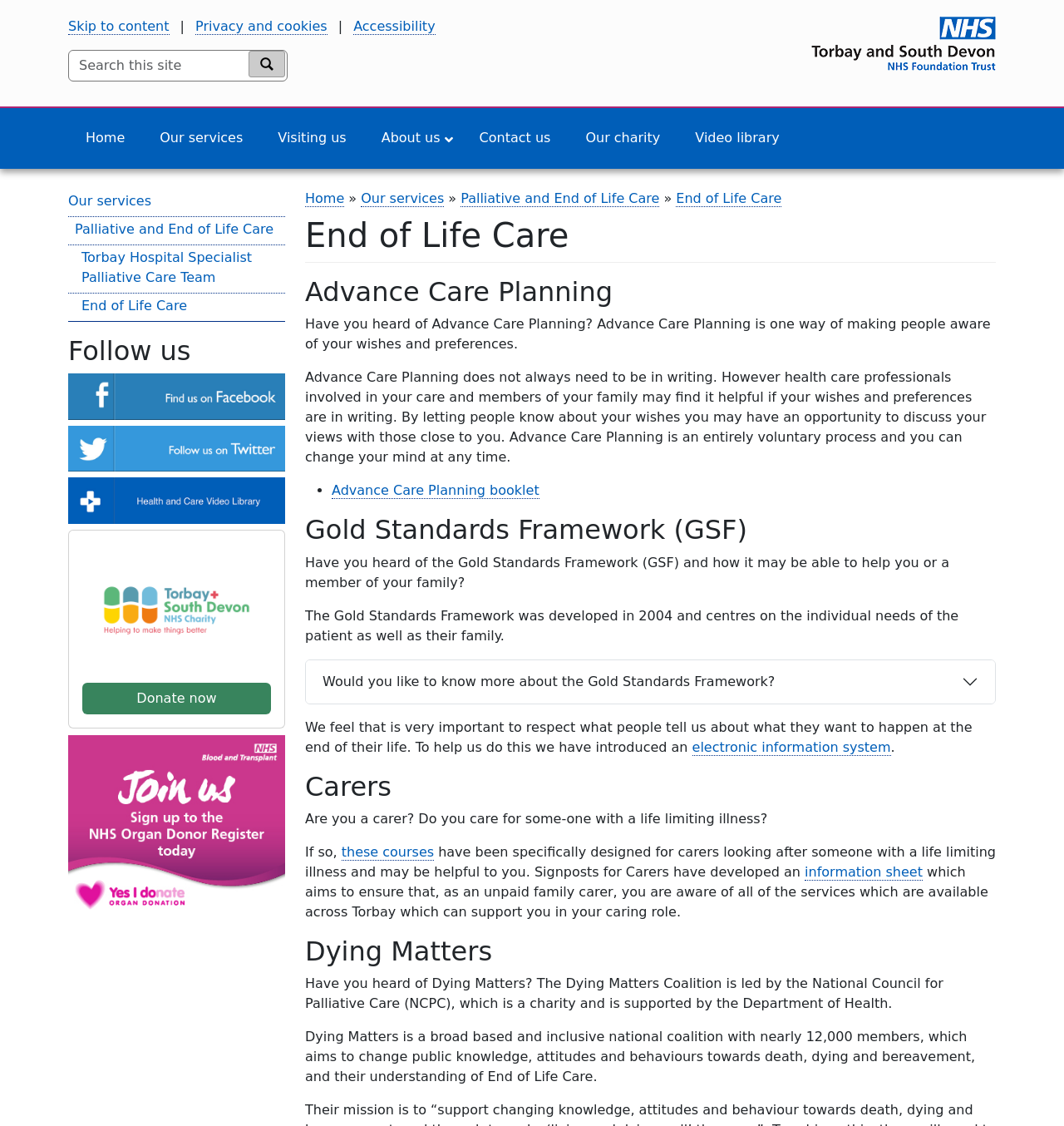Please find the bounding box for the UI component described as follows: "Our services".

[0.064, 0.168, 0.268, 0.193]